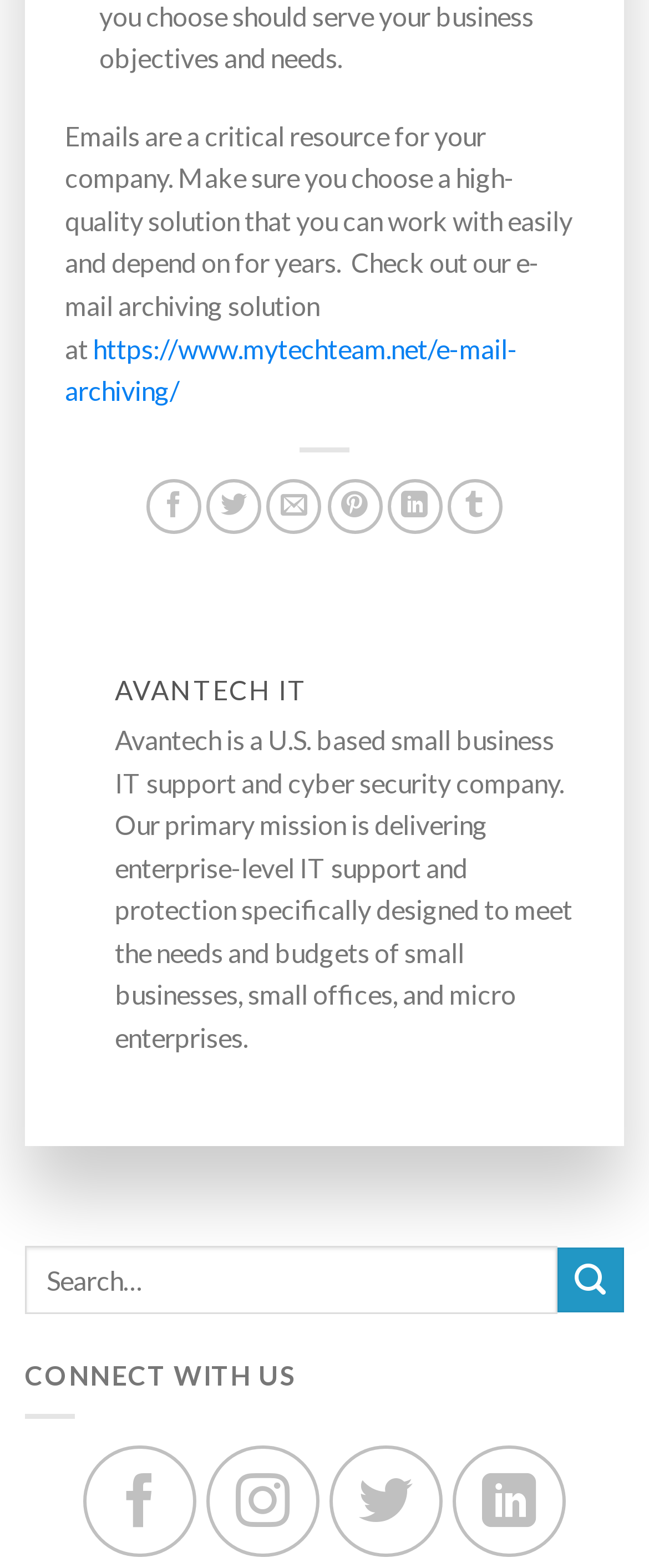What is the primary mission of Avantech?
Refer to the image and provide a detailed answer to the question.

According to the StaticText element with the text 'Avantech is a U.S. based small business IT support and cyber security company. Our primary mission is delivering enterprise-level IT support and protection specifically designed to meet the needs and budgets of small businesses, small offices, and micro enterprises.', the primary mission of Avantech is delivering enterprise-level IT support.